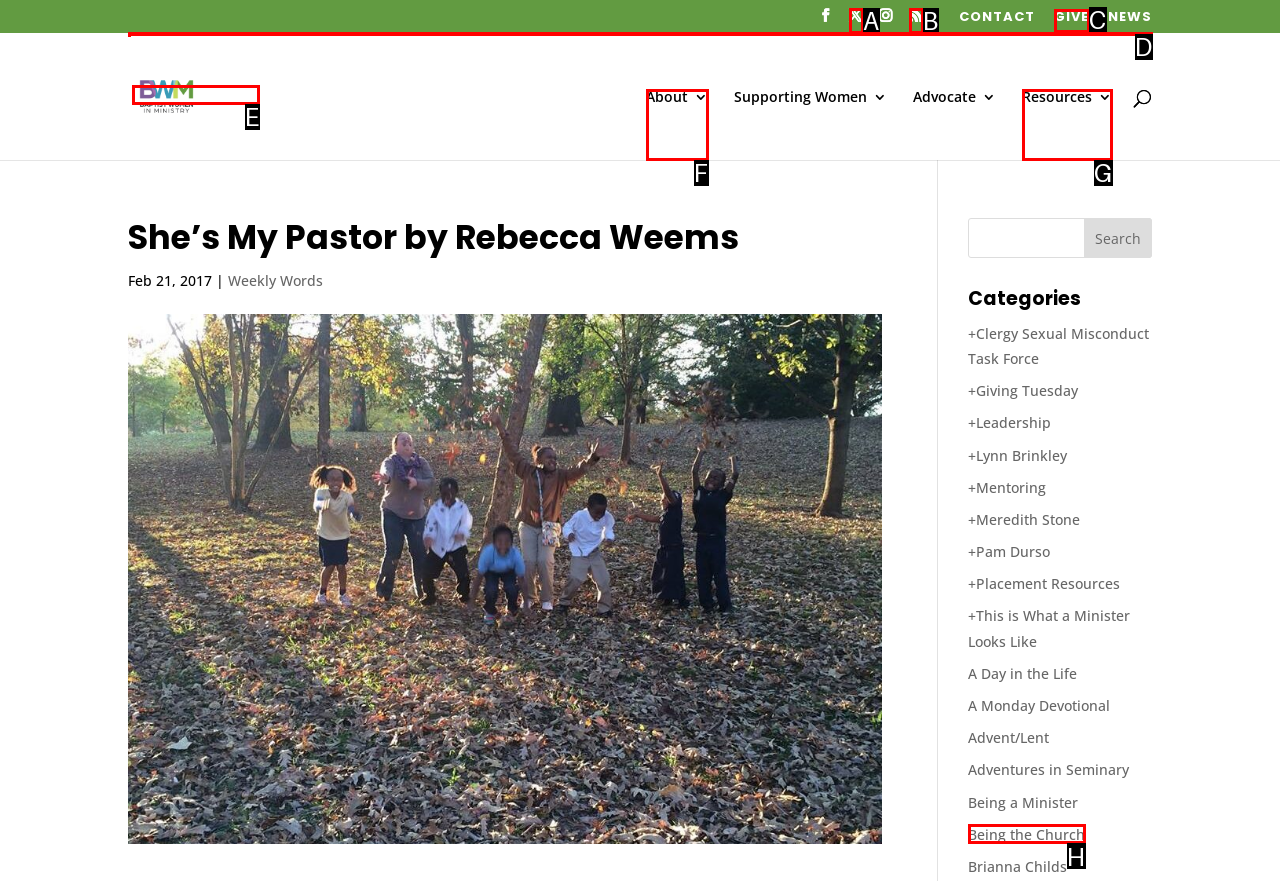Choose the UI element you need to click to carry out the task: Search for something.
Respond with the corresponding option's letter.

D